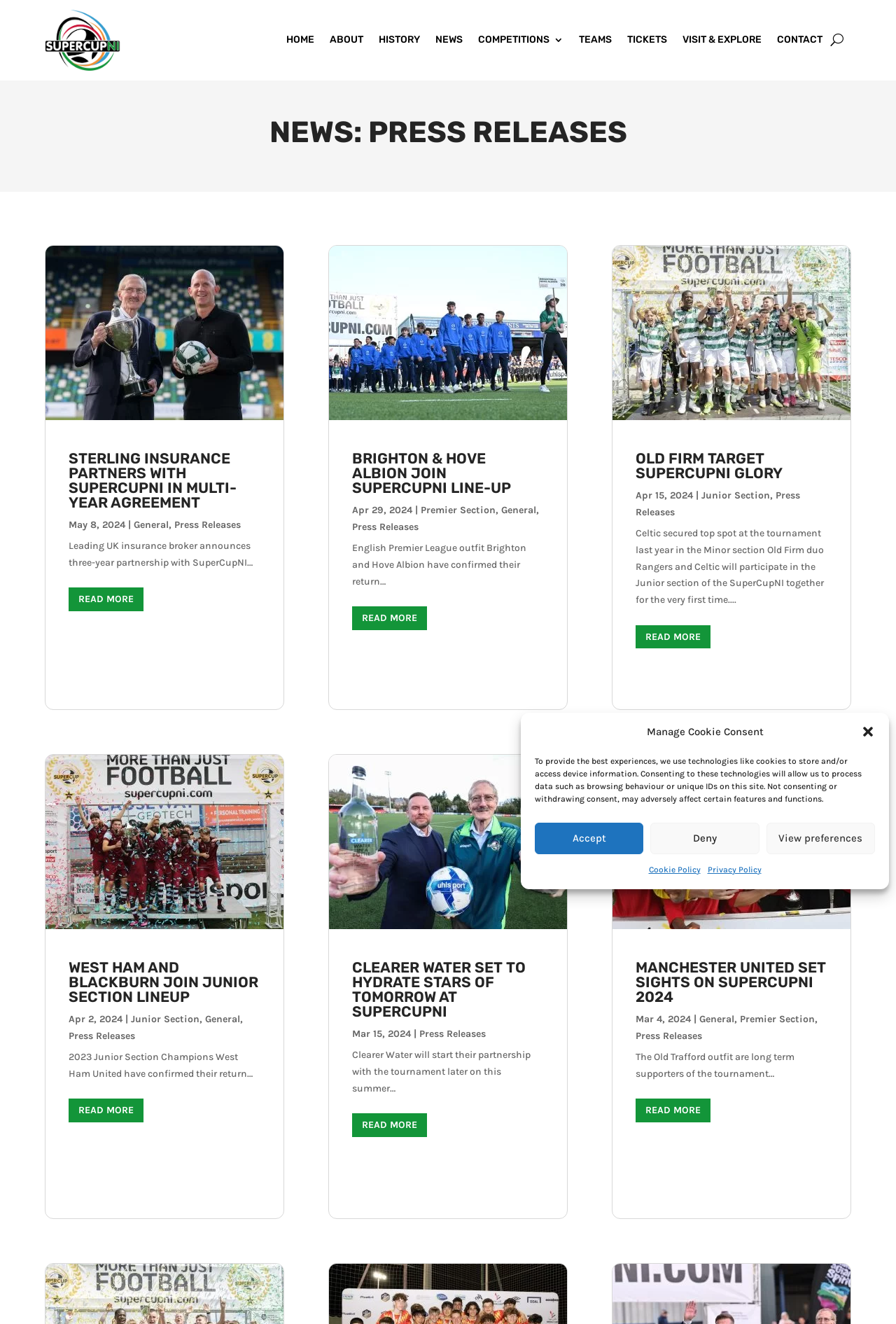How many links are in the top navigation menu?
Answer the question with a single word or phrase by looking at the picture.

9